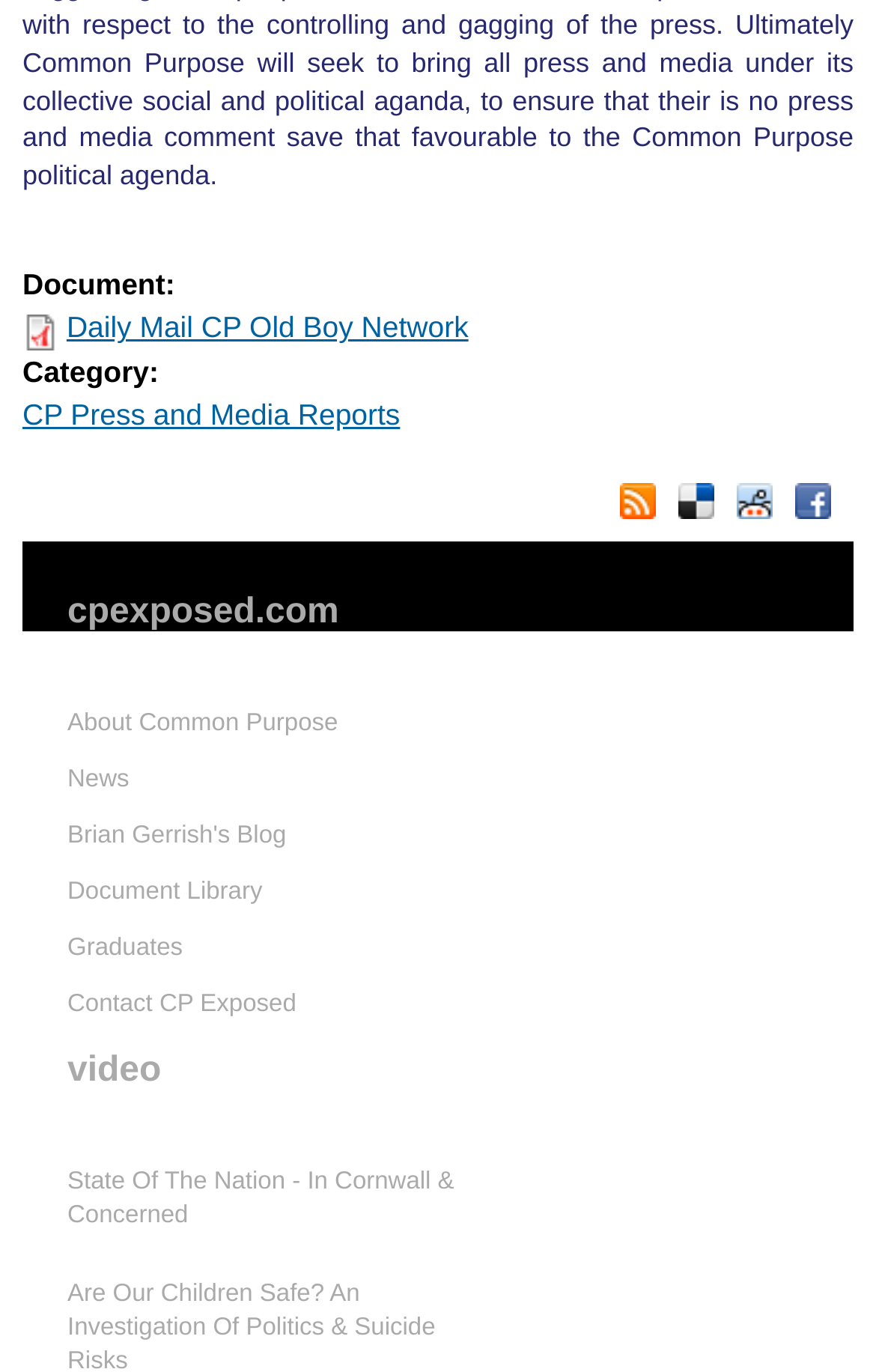Locate the bounding box coordinates of the element that needs to be clicked to carry out the instruction: "Visit Brian Gerrish's Blog". The coordinates should be given as four float numbers ranging from 0 to 1, i.e., [left, top, right, bottom].

[0.077, 0.599, 0.327, 0.619]